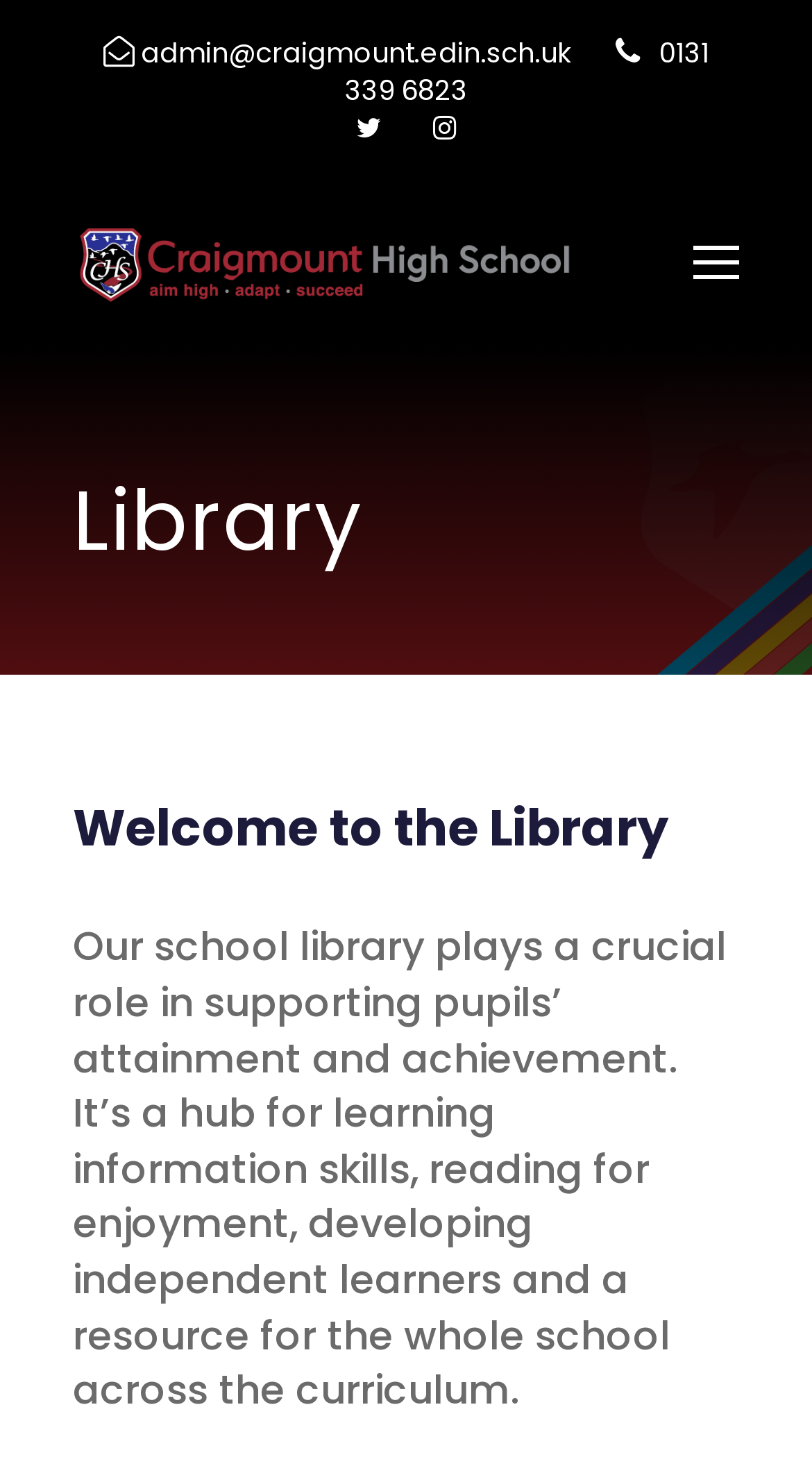How many social media links are there?
Please look at the screenshot and answer using one word or phrase.

4